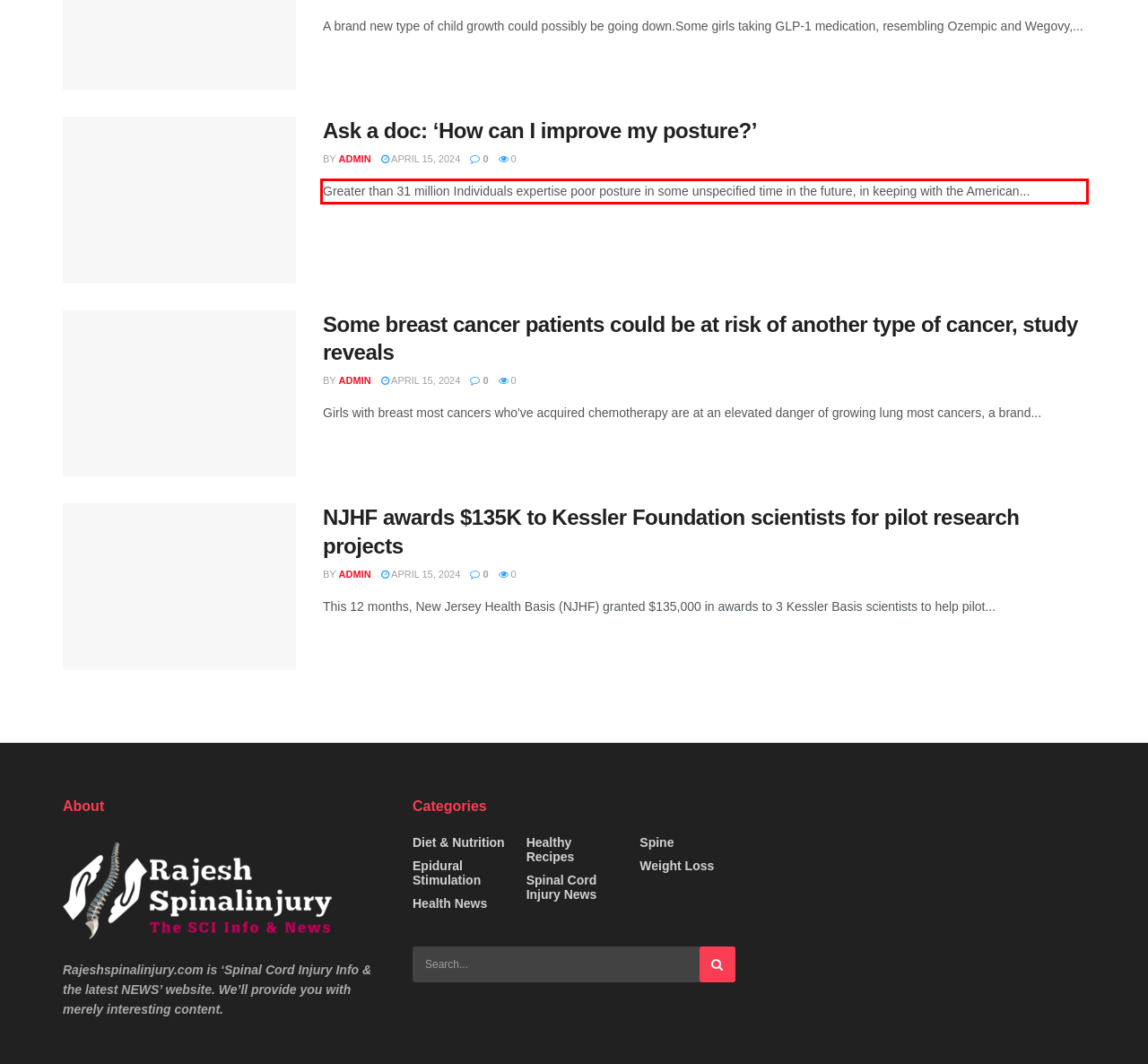Analyze the screenshot of the webpage and extract the text from the UI element that is inside the red bounding box.

Greater than 31 million Individuals expertise poor posture in some unspecified time in the future, in keeping with the American...